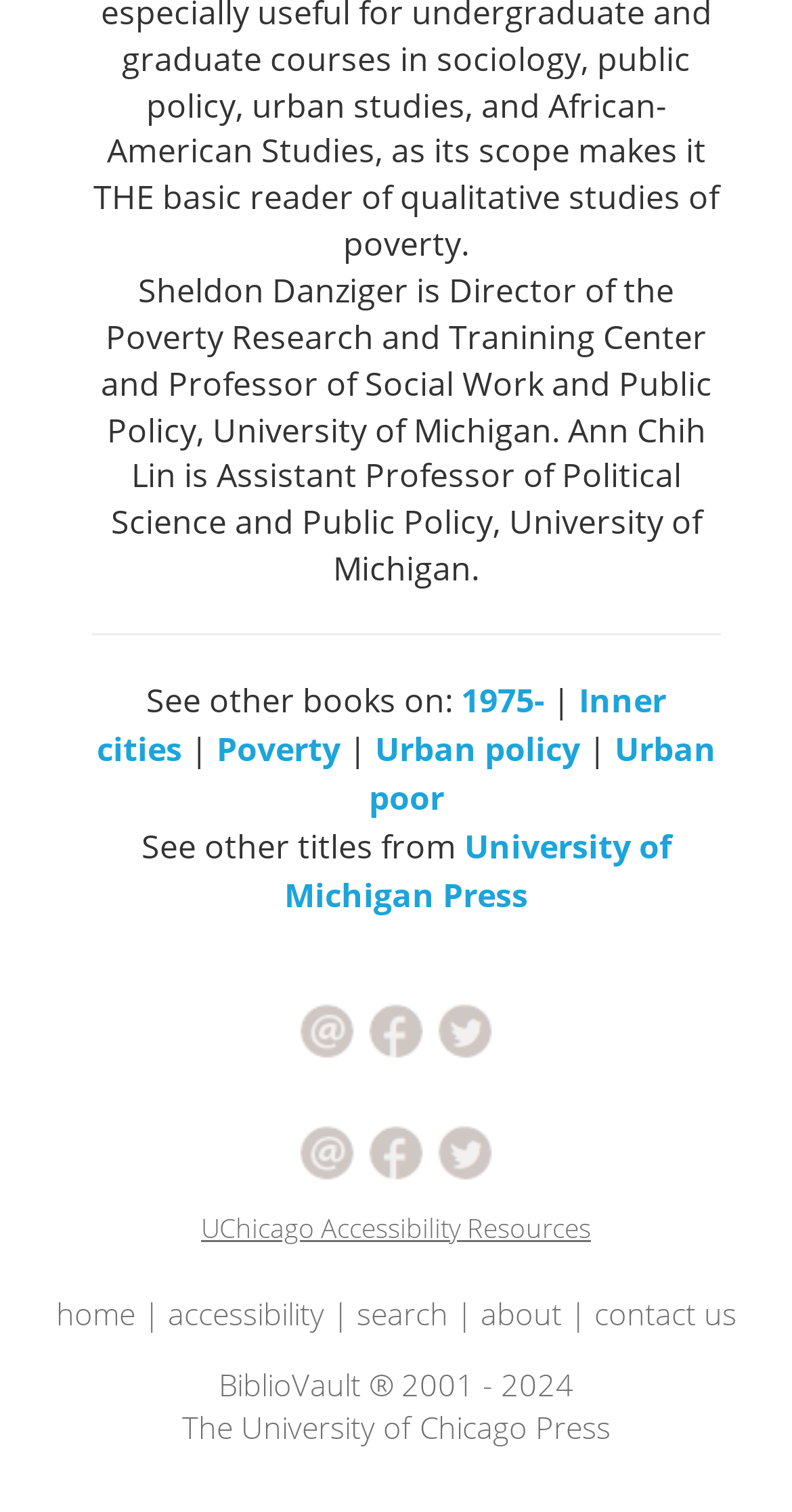Given the element description title="Send as an email", specify the bounding box coordinates of the corresponding UI element in the format (top-left x, top-left y, bottom-right x, bottom-right y). All values must be between 0 and 1.

[0.374, 0.665, 0.451, 0.694]